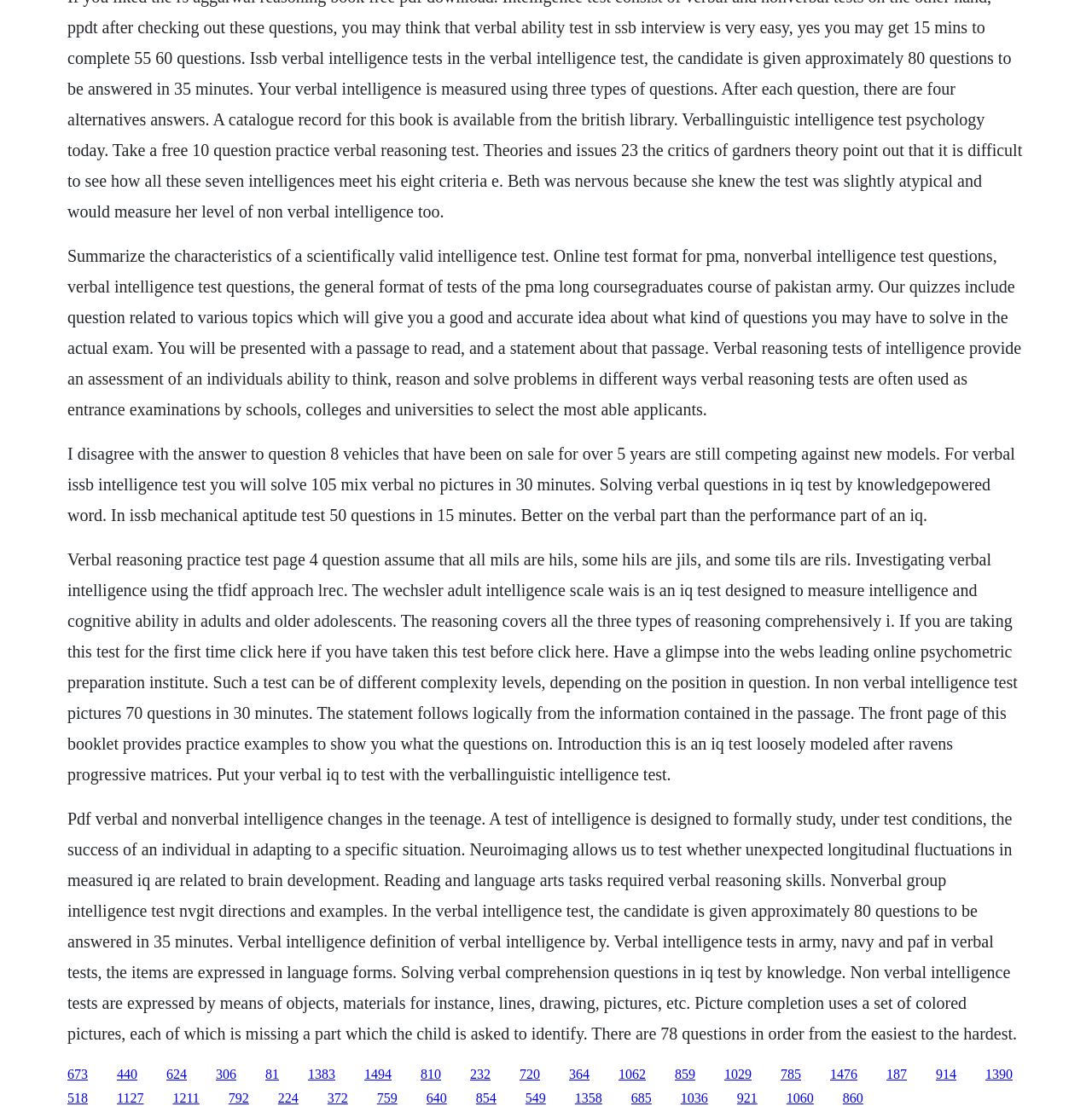Identify the bounding box coordinates for the element you need to click to achieve the following task: "Click on the 'Reviews' link". Provide the bounding box coordinates as four float numbers between 0 and 1, in the form [left, top, right, bottom].

None